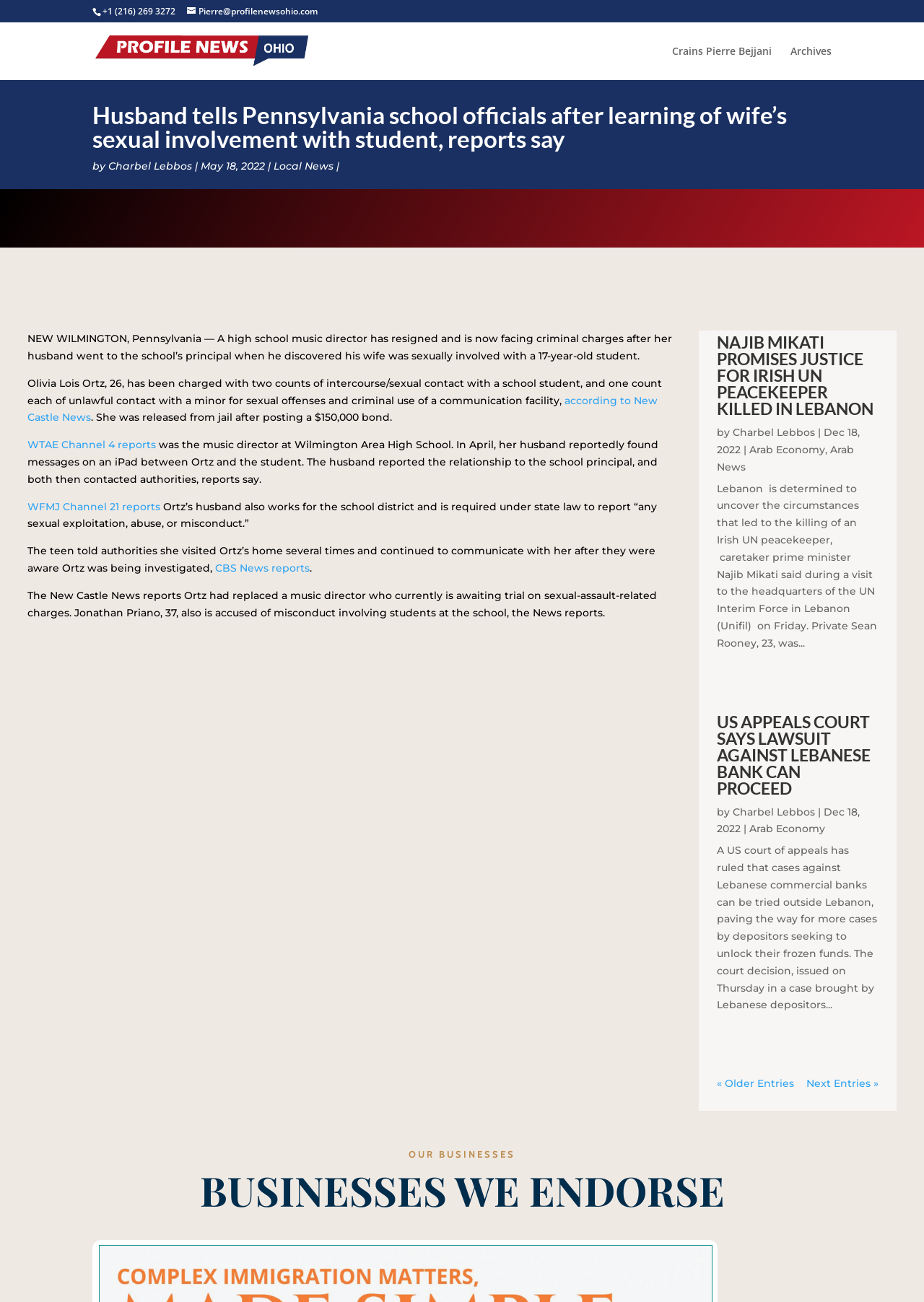Locate the UI element described by « Older Entries and provide its bounding box coordinates. Use the format (top-left x, top-left y, bottom-right x, bottom-right y) with all values as floating point numbers between 0 and 1.

[0.776, 0.827, 0.859, 0.837]